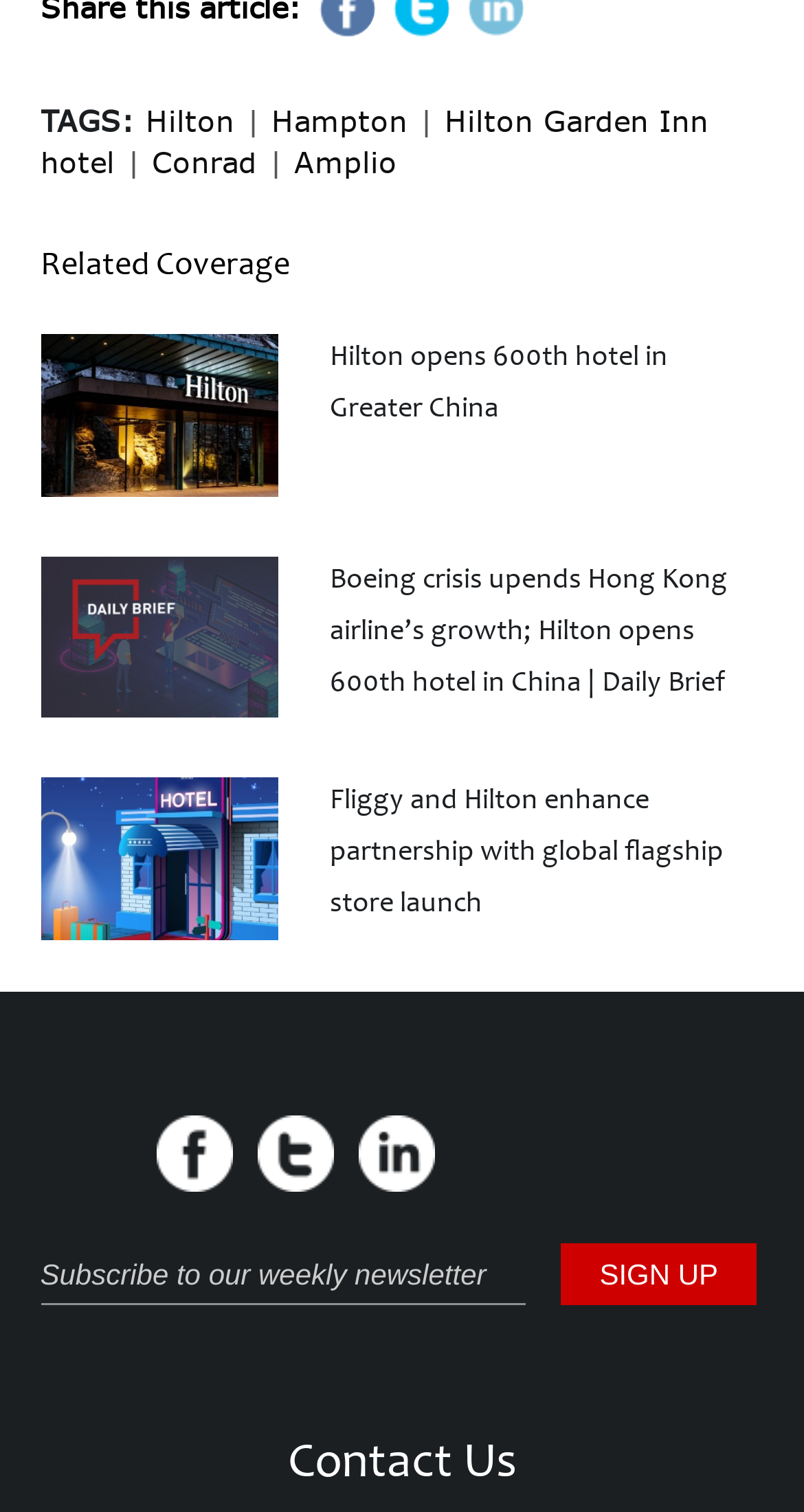Find the bounding box coordinates for the HTML element specified by: "Amplio".

[0.365, 0.095, 0.494, 0.119]